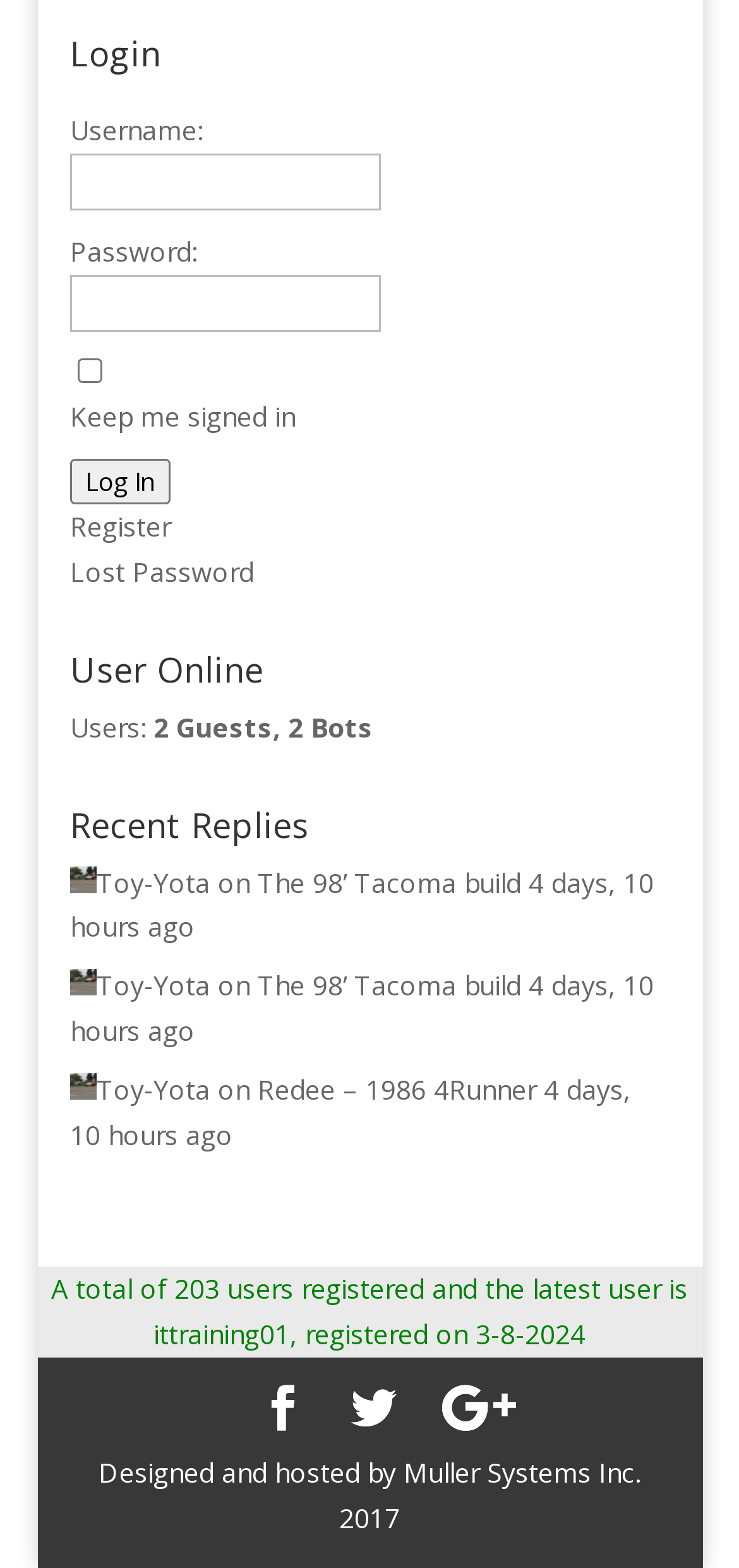How many guests are online?
Using the information presented in the image, please offer a detailed response to the question.

I found the answer by looking at the 'User Online' section, where it says 'Users: 2 Guests, 2 Bots'.